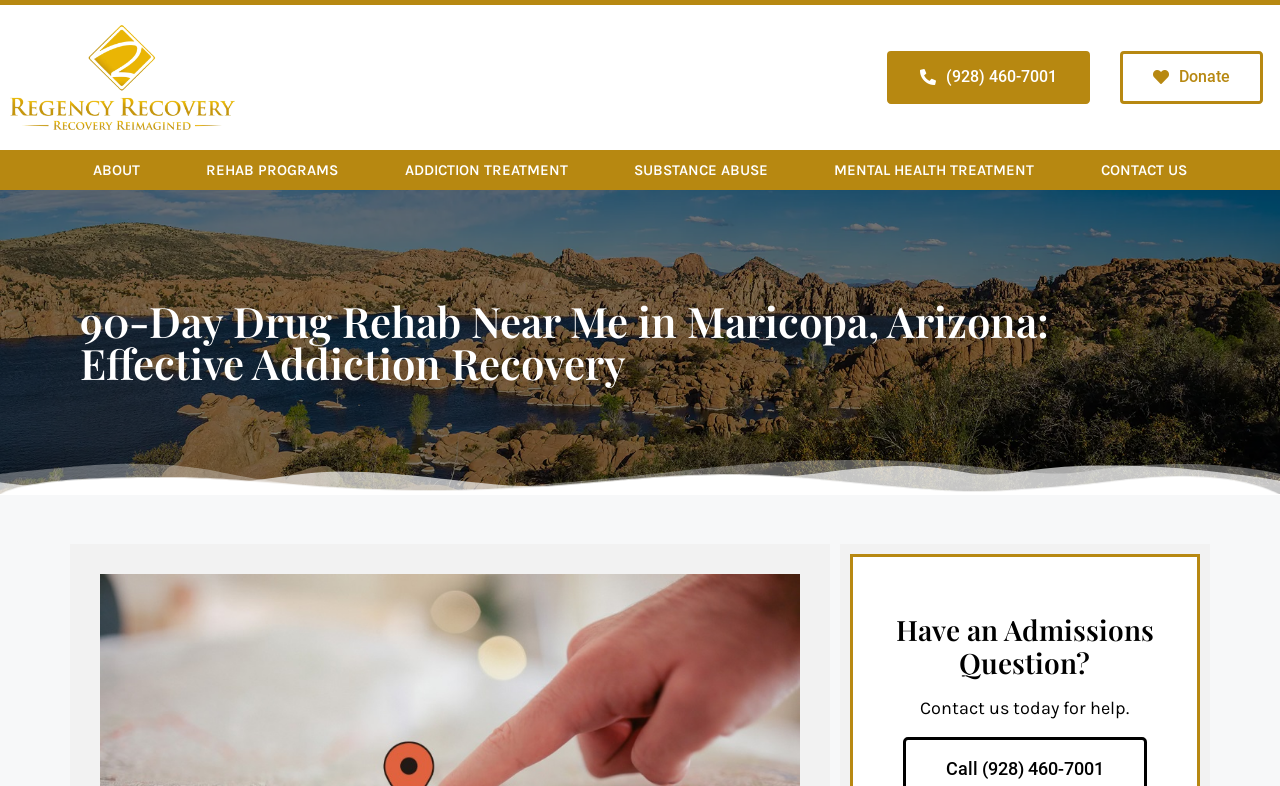What is the location of the 90-day drug rehab center?
Based on the image, answer the question with a single word or brief phrase.

Maricopa, Arizona